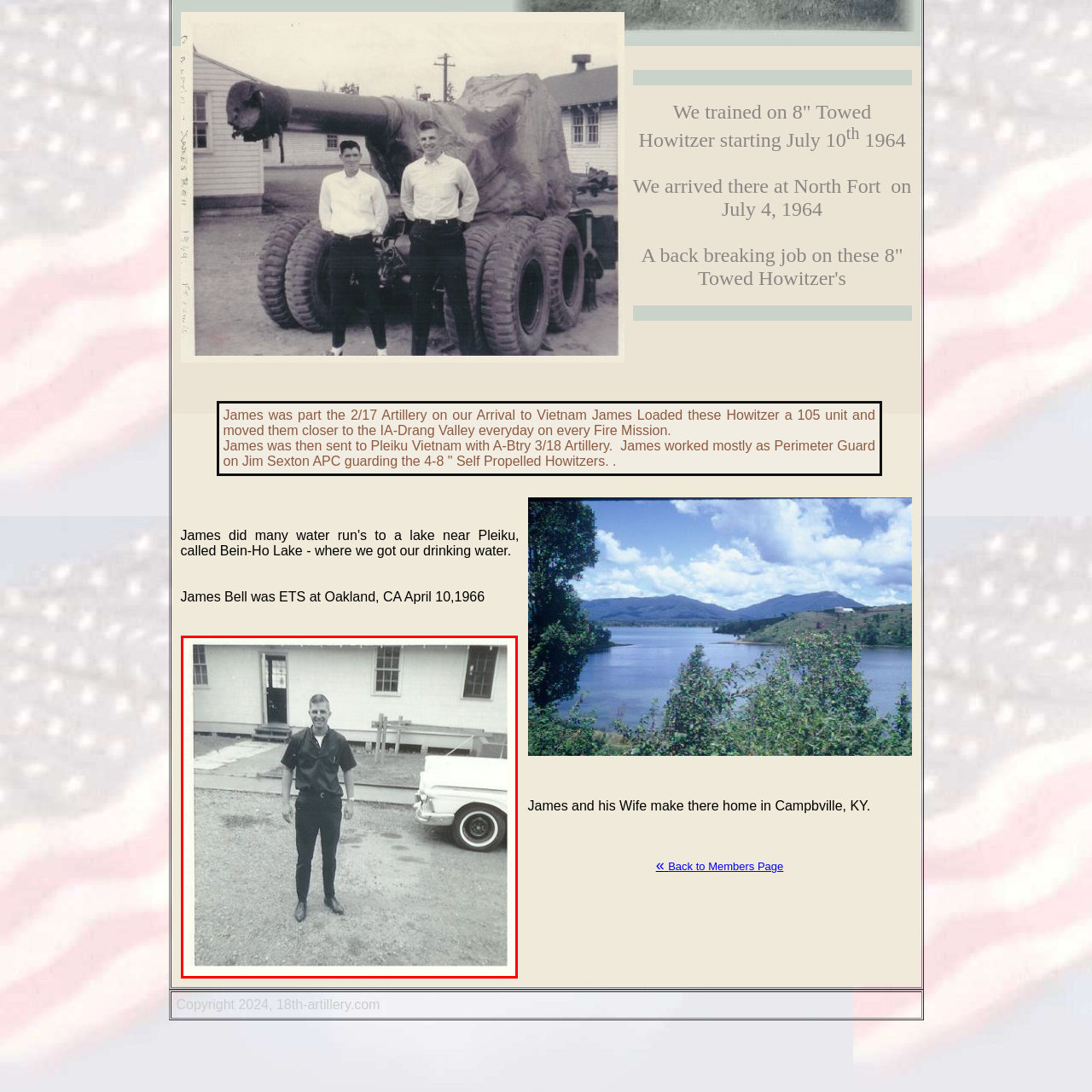Provide a thorough description of the scene depicted within the red bounding box.

The image features a young man standing casually outdoors in front of a building, which appears to be a military or barracks structure. He wears a short-sleeve, dark-colored button-up shirt and fitted black trousers, complemented by black dress shoes. His hairstyle is neat, characteristic of military grooming standards. To his right, a classic white car adds to the vintage feel of the photograph. The gravel surface beneath him suggests a utilitarian environment, typical of a military installation during the time period. The building’s large windows and simple architecture further indicate a functional setting, possibly linked to military life in Vietnam during the 1960s. This image reflects a moment from a time of service, likely connecting to the narratives of those who served in the 2/17 Artillery, as referenced in accompanying texts about veterans’ experiences.